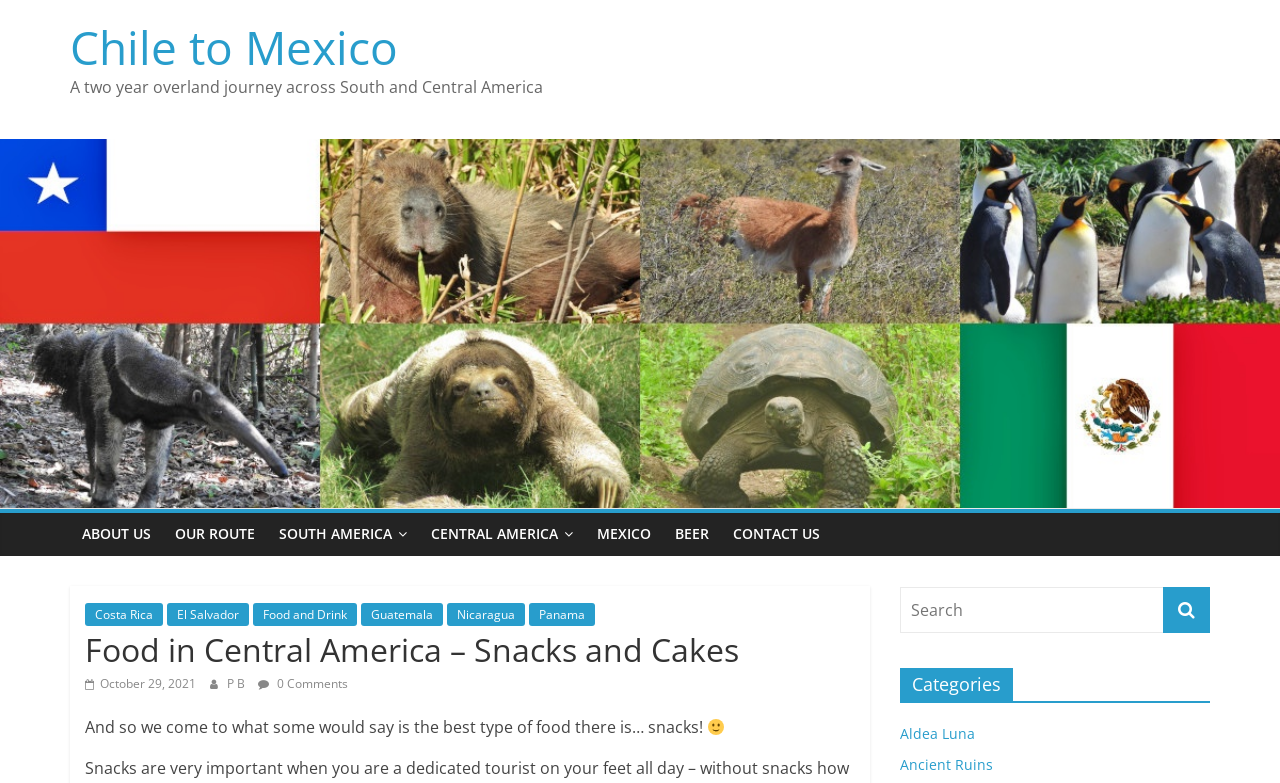Give a succinct answer to this question in a single word or phrase: 
What is the topic of the article?

Snacks and Cakes